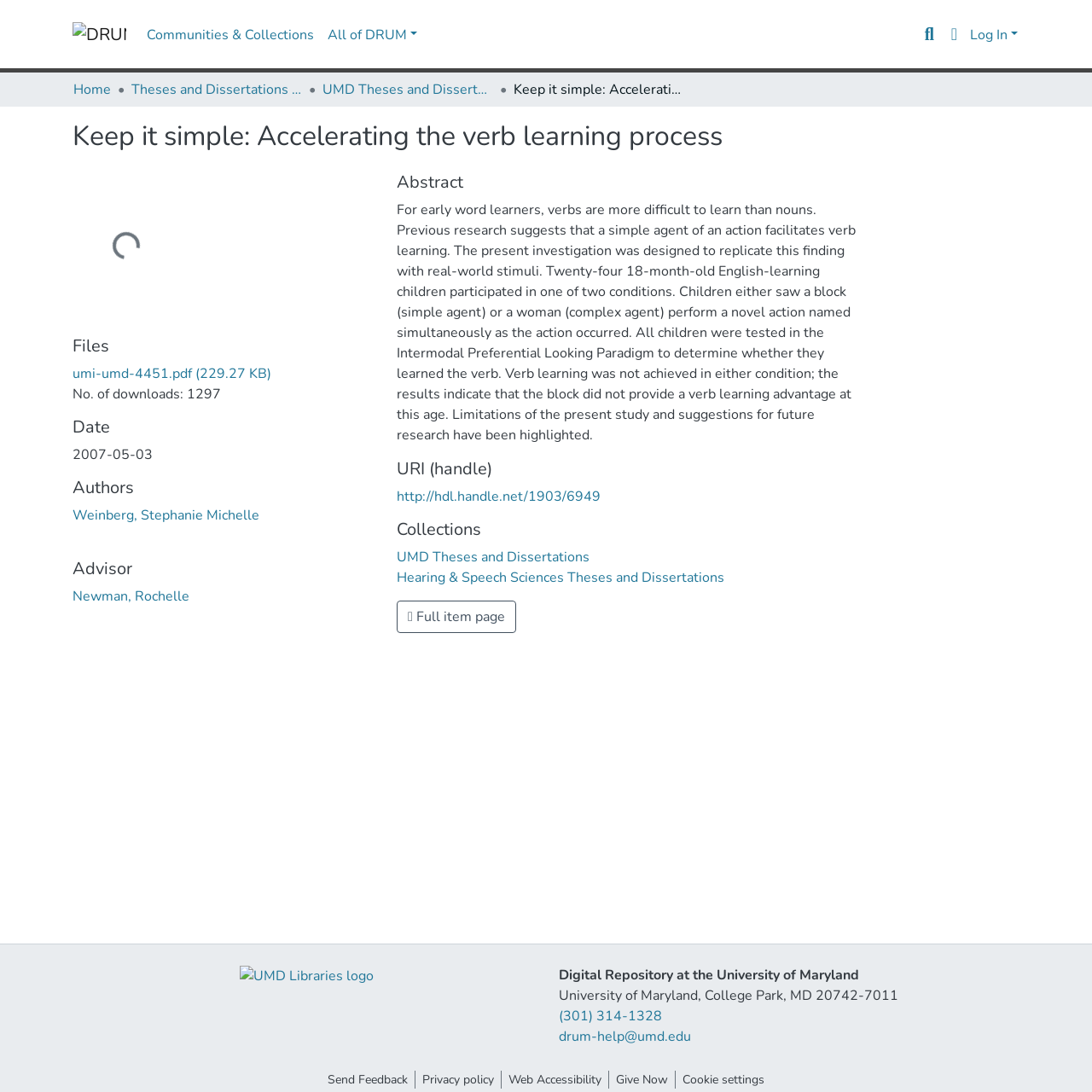Please provide the bounding box coordinates in the format (top-left x, top-left y, bottom-right x, bottom-right y). Remember, all values are floating point numbers between 0 and 1. What is the bounding box coordinate of the region described as: All of DRUM

[0.293, 0.016, 0.388, 0.047]